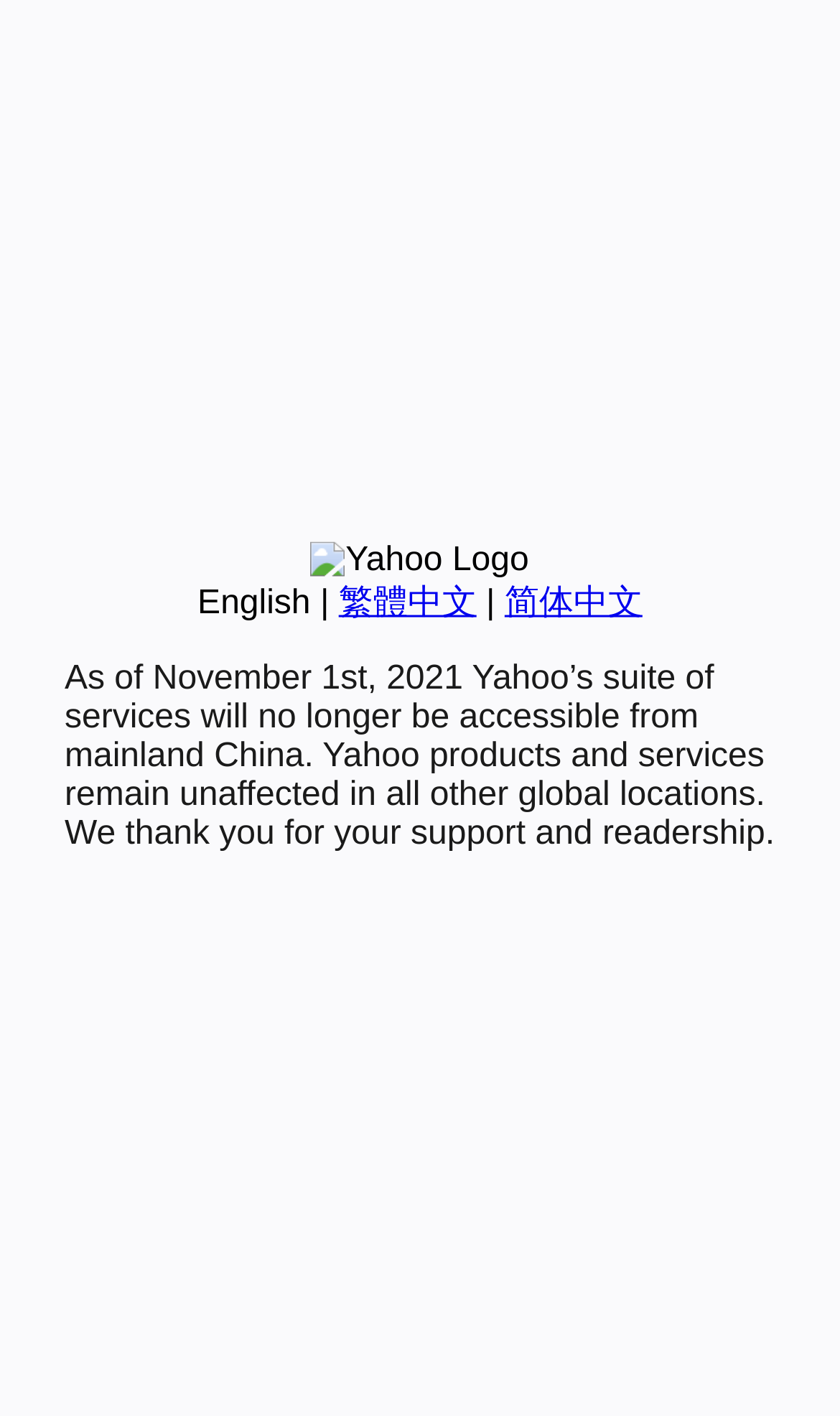Given the element description: "Real Estate", predict the bounding box coordinates of the UI element it refers to, using four float numbers between 0 and 1, i.e., [left, top, right, bottom].

None